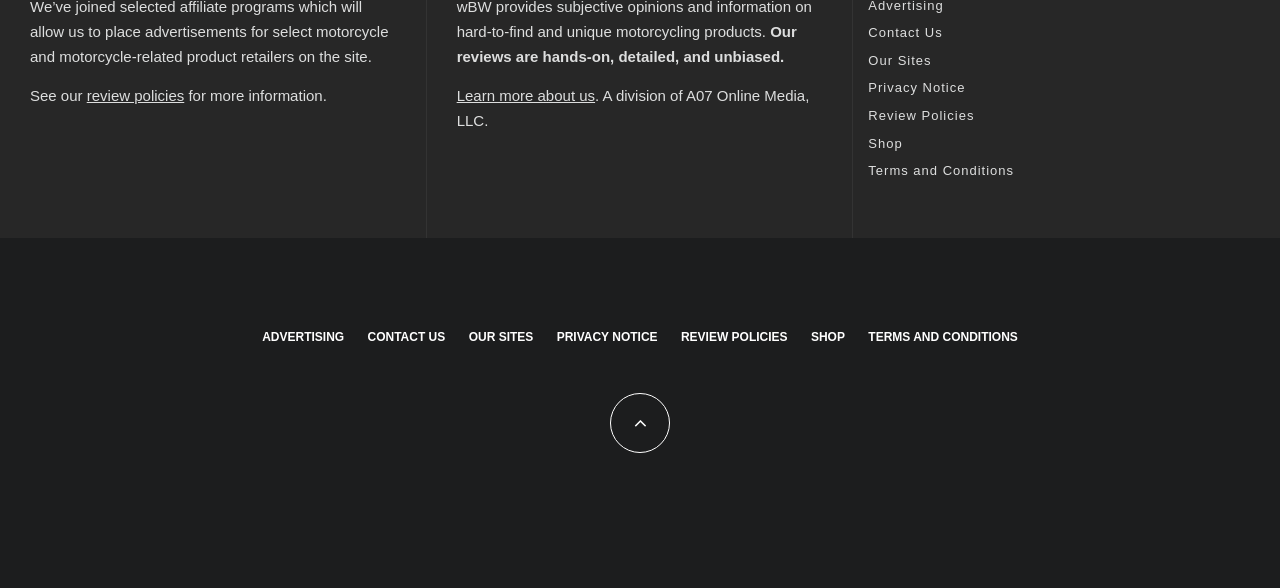Could you determine the bounding box coordinates of the clickable element to complete the instruction: "Go to the shop"? Provide the coordinates as four float numbers between 0 and 1, i.e., [left, top, right, bottom].

[0.678, 0.231, 0.705, 0.256]